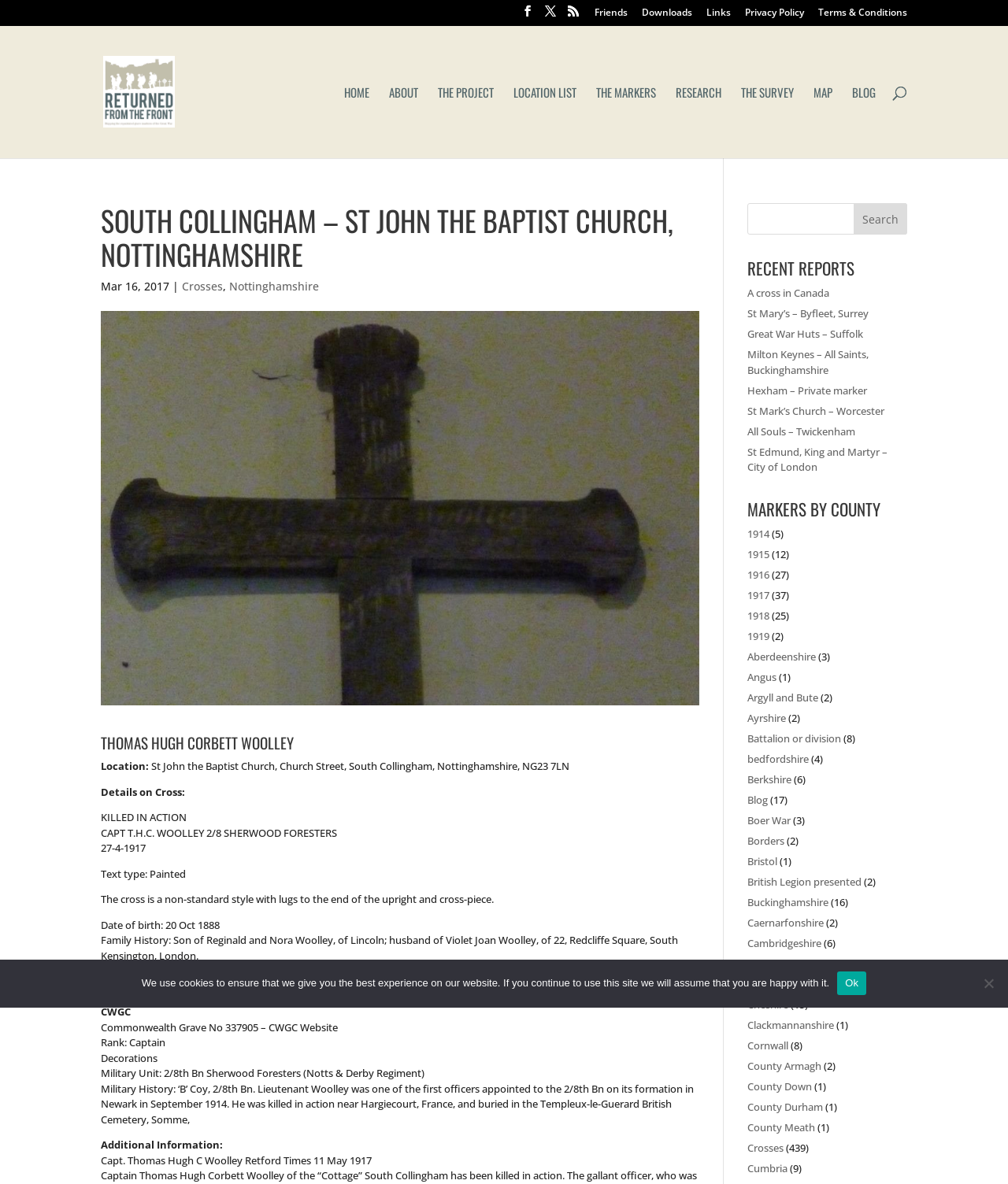Please provide the bounding box coordinates for the UI element as described: "name="s" placeholder="Search …" title="Search for:"". The coordinates must be four floats between 0 and 1, represented as [left, top, right, bottom].

[0.157, 0.021, 0.877, 0.023]